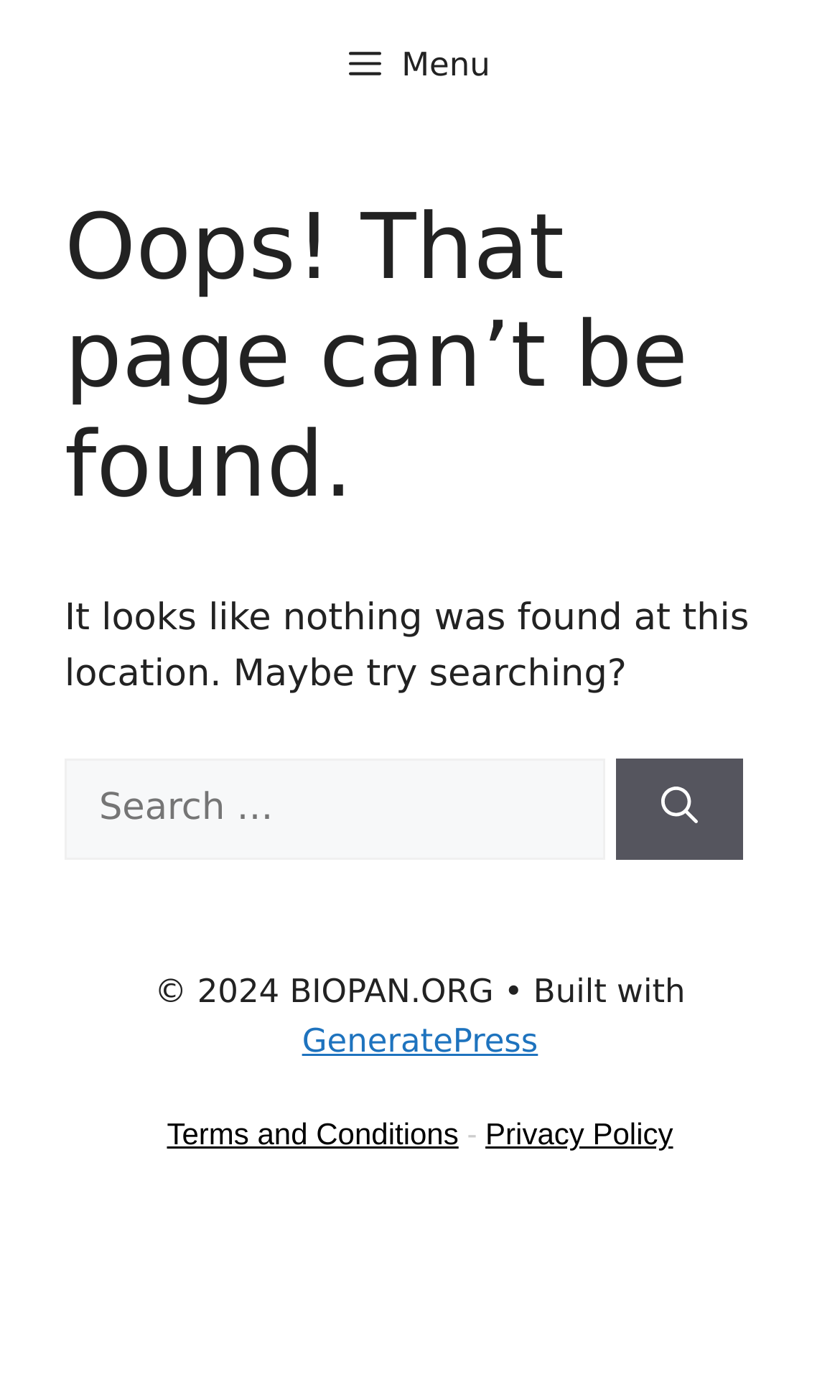Give a concise answer using only one word or phrase for this question:
Who is the copyright holder of this website?

BIOPAN.ORG